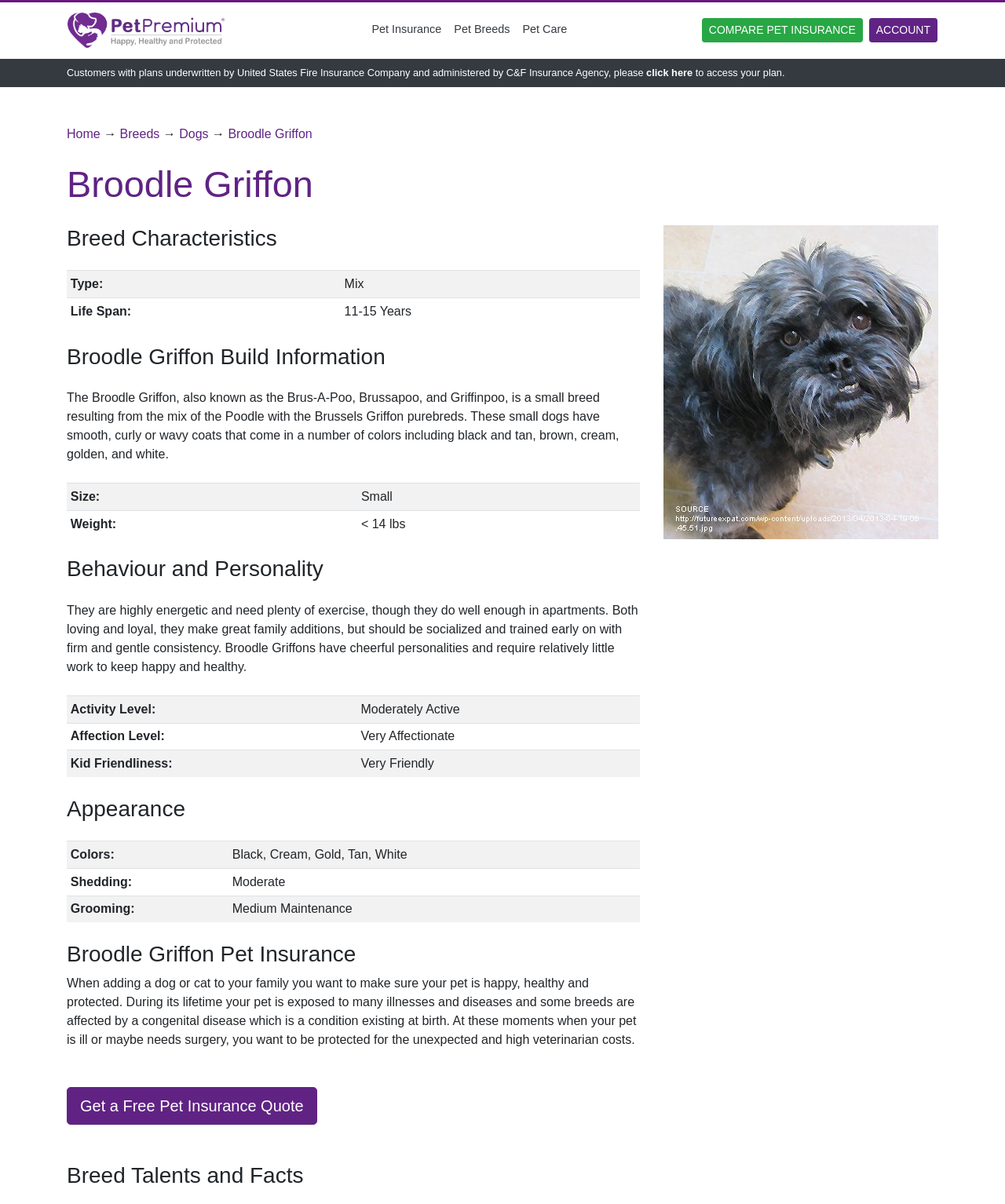Pinpoint the bounding box coordinates of the clickable element needed to complete the instruction: "Click on Pet Insurance". The coordinates should be provided as four float numbers between 0 and 1: [left, top, right, bottom].

[0.364, 0.012, 0.446, 0.037]